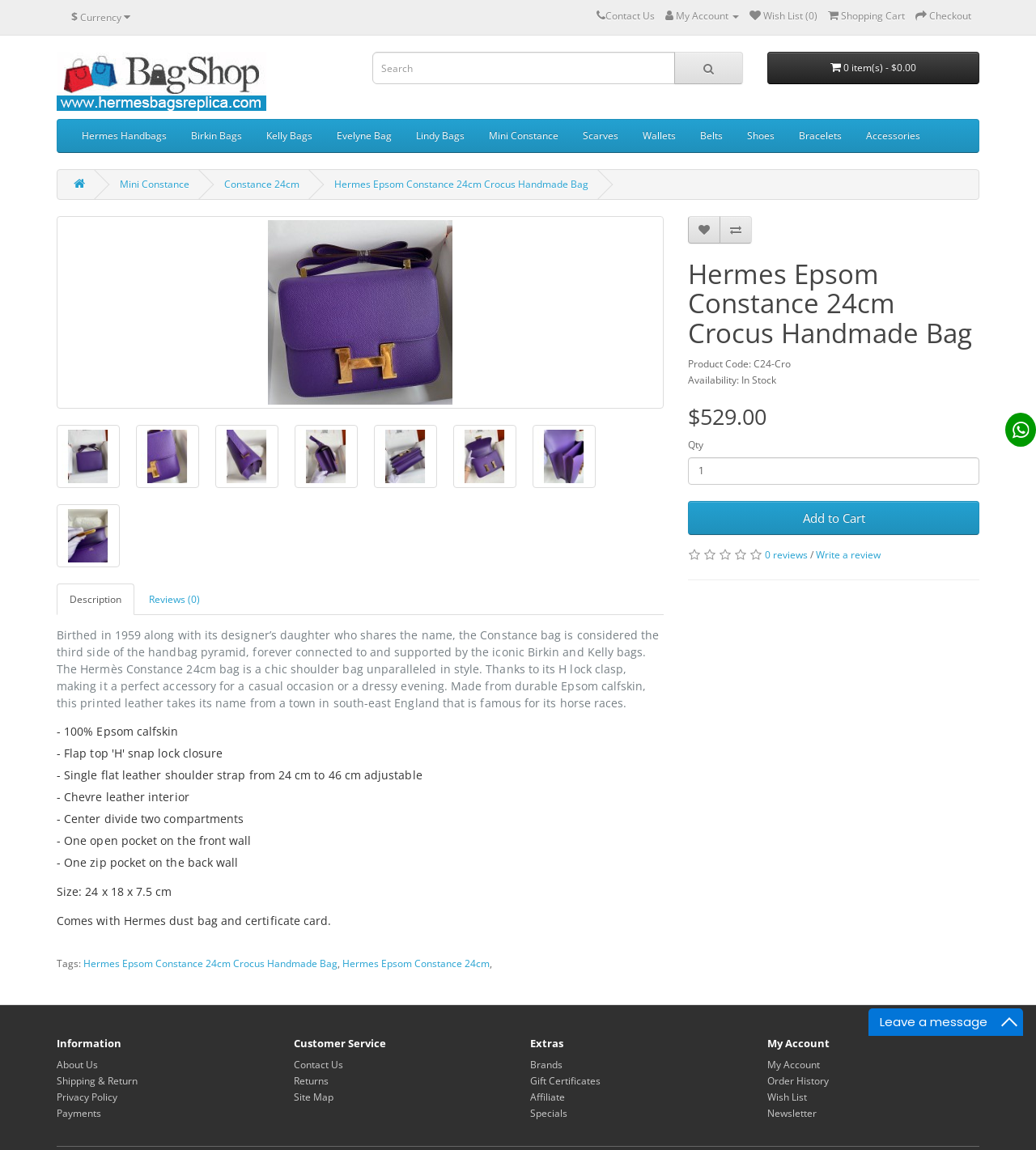What is the length of the shoulder strap?
Based on the screenshot, give a detailed explanation to answer the question.

I found the answer by reading the description of the bag, which mentions that the single flat leather shoulder strap is adjustable from 24 cm to 46 cm.